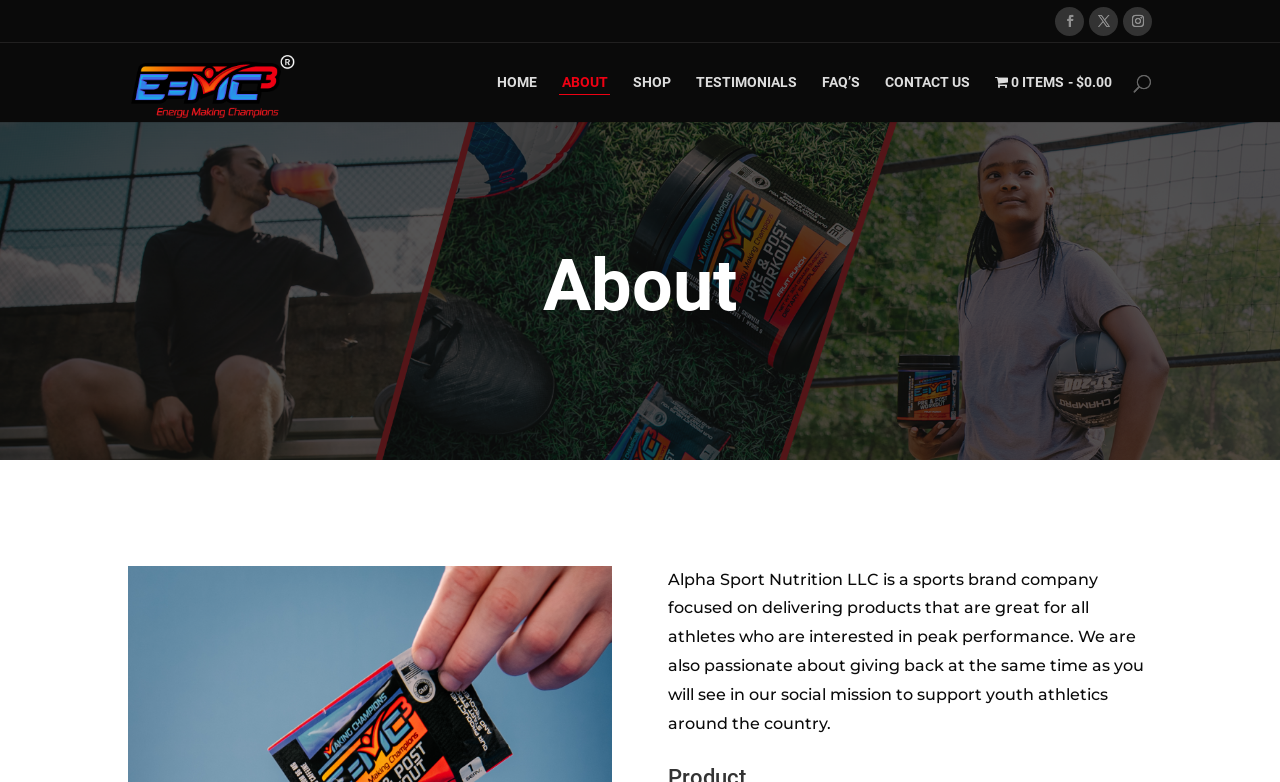Use one word or a short phrase to answer the question provided: 
How many navigation links are there?

6